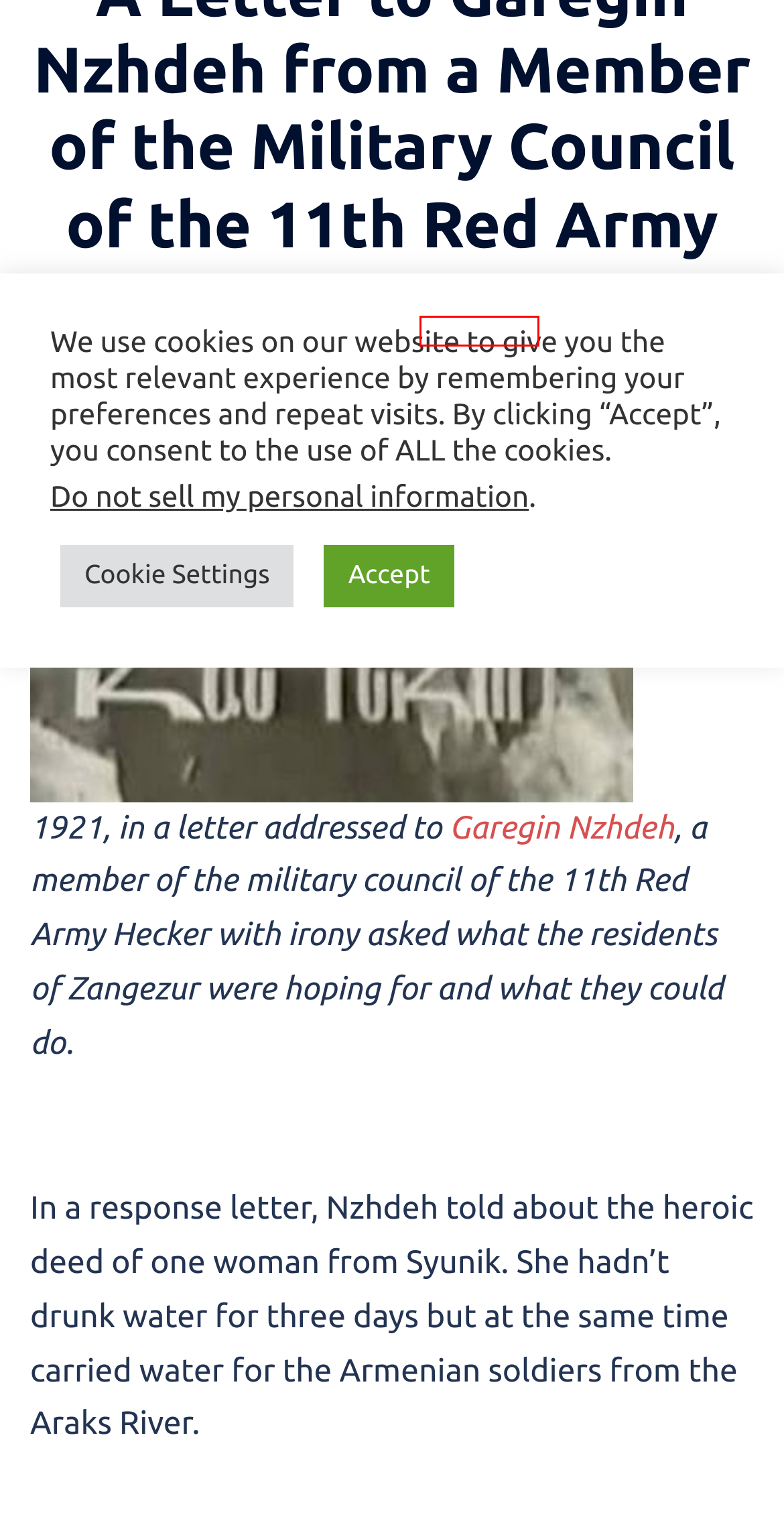Inspect the provided webpage screenshot, concentrating on the element within the red bounding box. Select the description that best represents the new webpage after you click the highlighted element. Here are the candidates:
A. A Letter to Garegin Nzhdeh Archives - Art-A-Tsolum
B. The Armenian Community of Malta - Art-A-Tsolum
C. Evacuation of Armenian Orphans from the Ottoman Empire – 1915-1923 - Art-A-Tsolum
D. The Decisive Stage of the Battle of Karakilisa - Art-A-Tsolum
E. History Archives - Art-A-Tsolum
F. Art-A-Tsolum - All About Armenia
G. Alexander Mantashev: The First Armenian Oil Magnate - Art-A-Tsolum
H. The Legacy of Siranoush: A Beacon of Armenian Theatre - Art-A-Tsolum

E